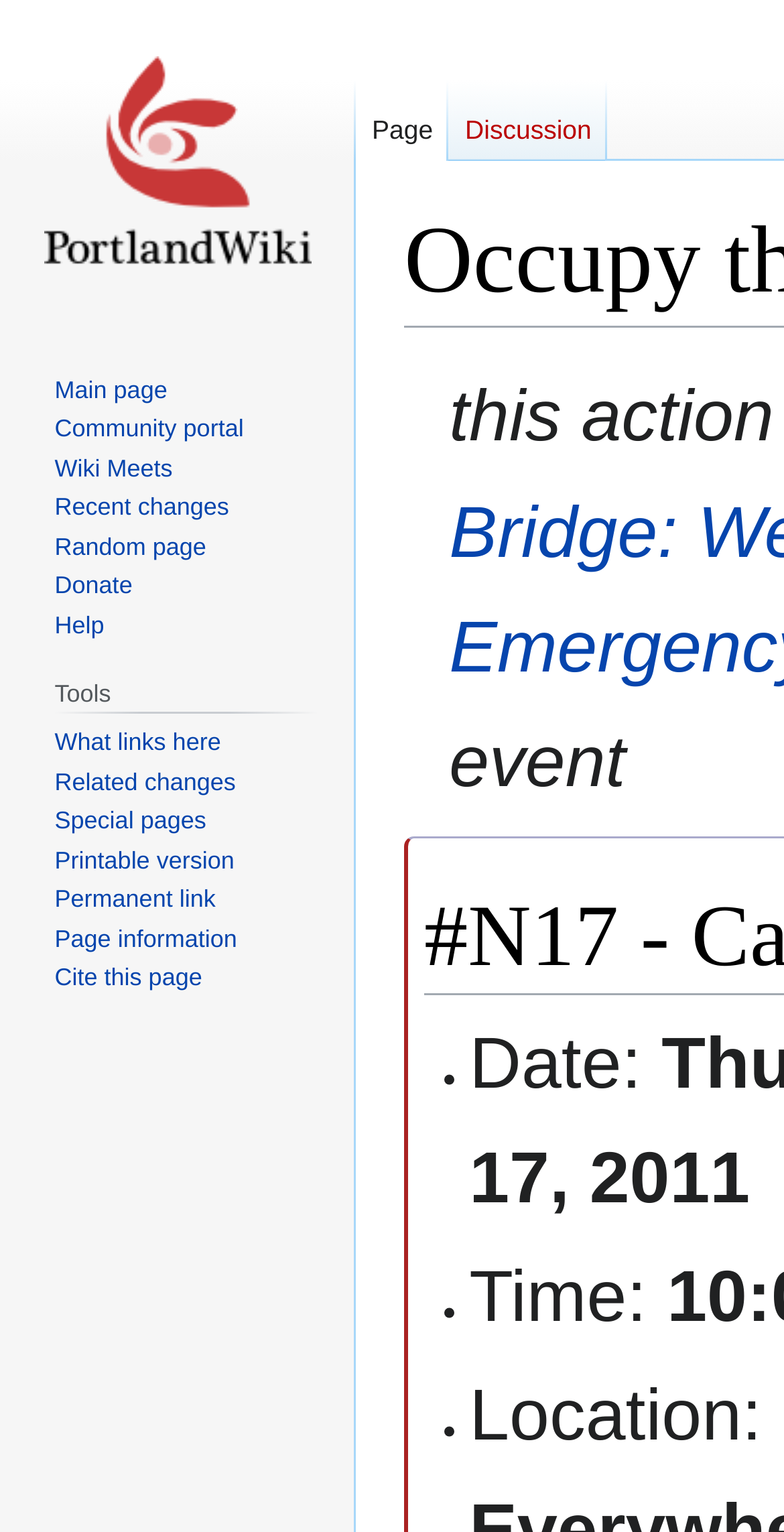Use a single word or phrase to answer the following:
What are the navigation options?

Namespaces, Navigation, Tools